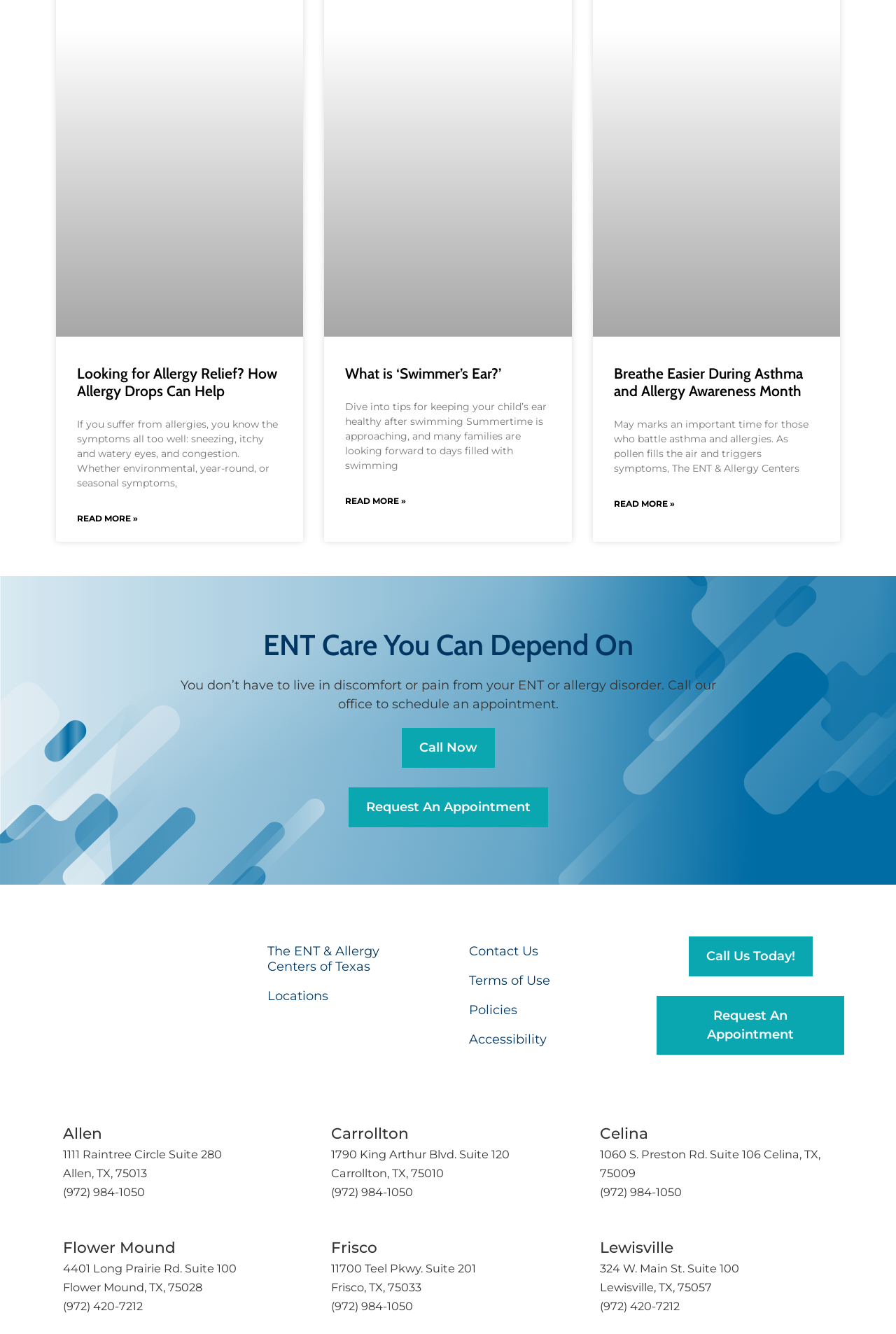Respond with a single word or phrase for the following question: 
What is the topic of the first article on the webpage?

Allergy relief